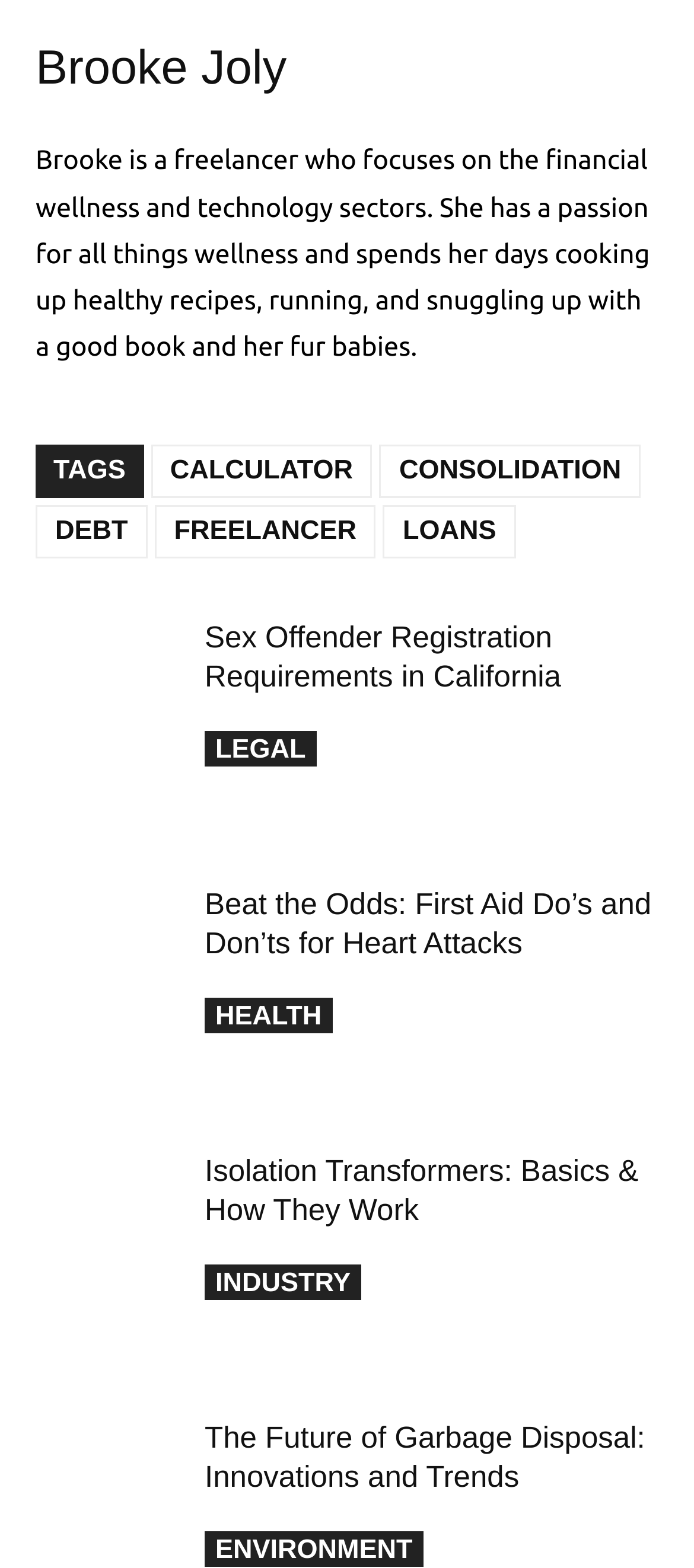What is the topic of the article with the image 'Criminal hacking system unsuccessfully'?
Please provide a comprehensive answer based on the details in the screenshot.

The webpage has an image 'Criminal hacking system unsuccessfully' but it does not specify the topic of the article. However, based on the context, it seems to be related to legal or criminal issues.